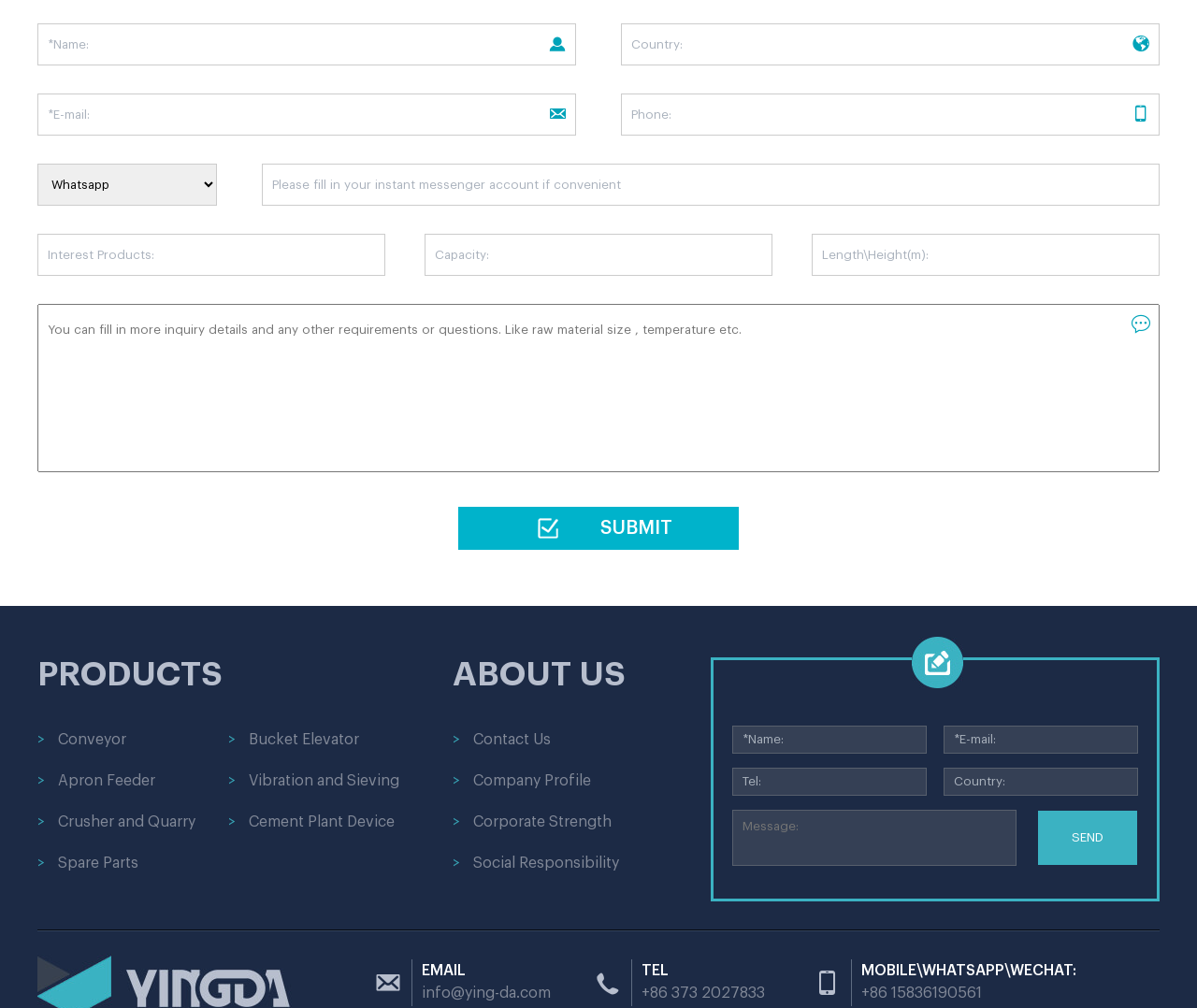What is the purpose of the 'SUBMIT' button?
Using the image as a reference, answer with just one word or a short phrase.

To submit inquiry